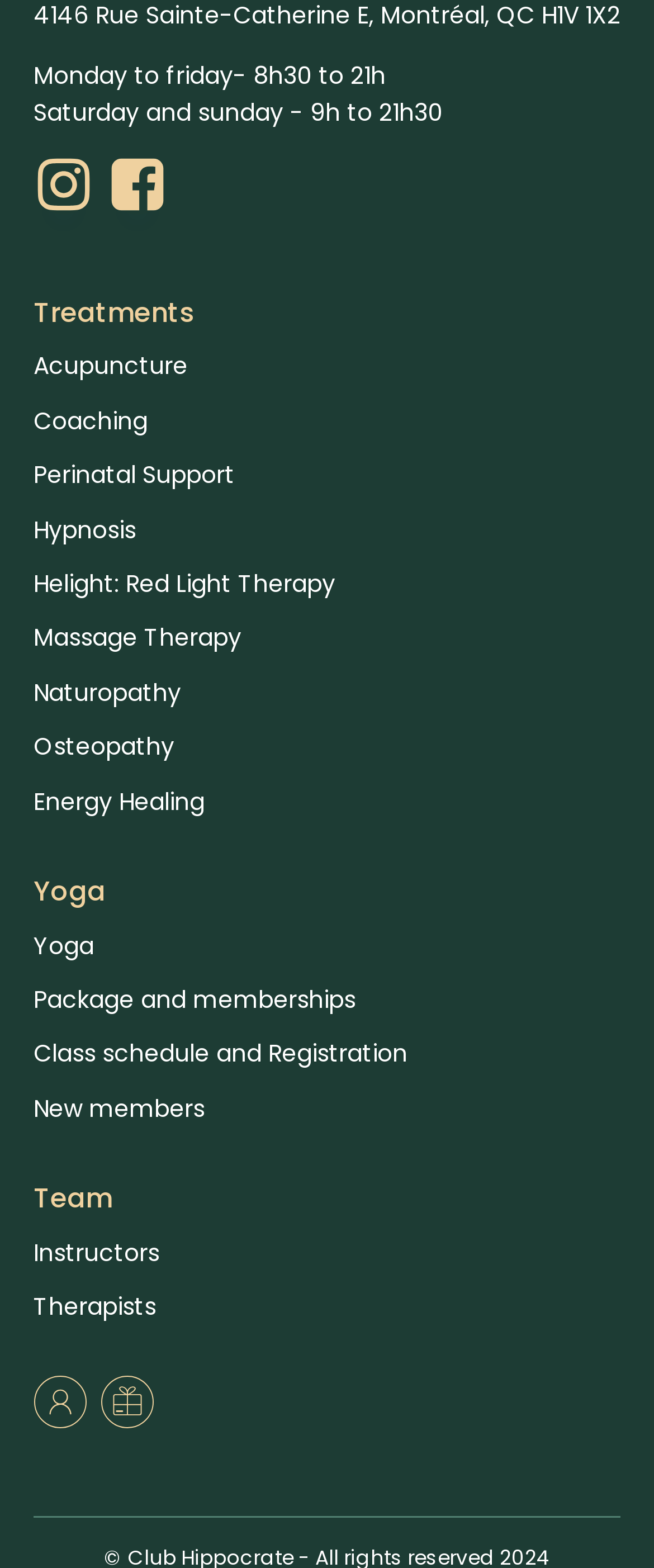Provide a single word or phrase answer to the question: 
What type of therapy is offered?

Acupuncture